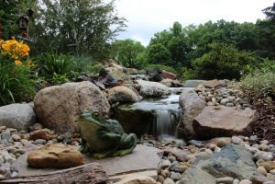What surrounds the water feature?
Answer the question with a thorough and detailed explanation.

The water feature is surrounded by lush greenery and colorful flowers, which enhance the tranquil setting and create a harmonious blend of nature and decorative elements in the garden landscape.